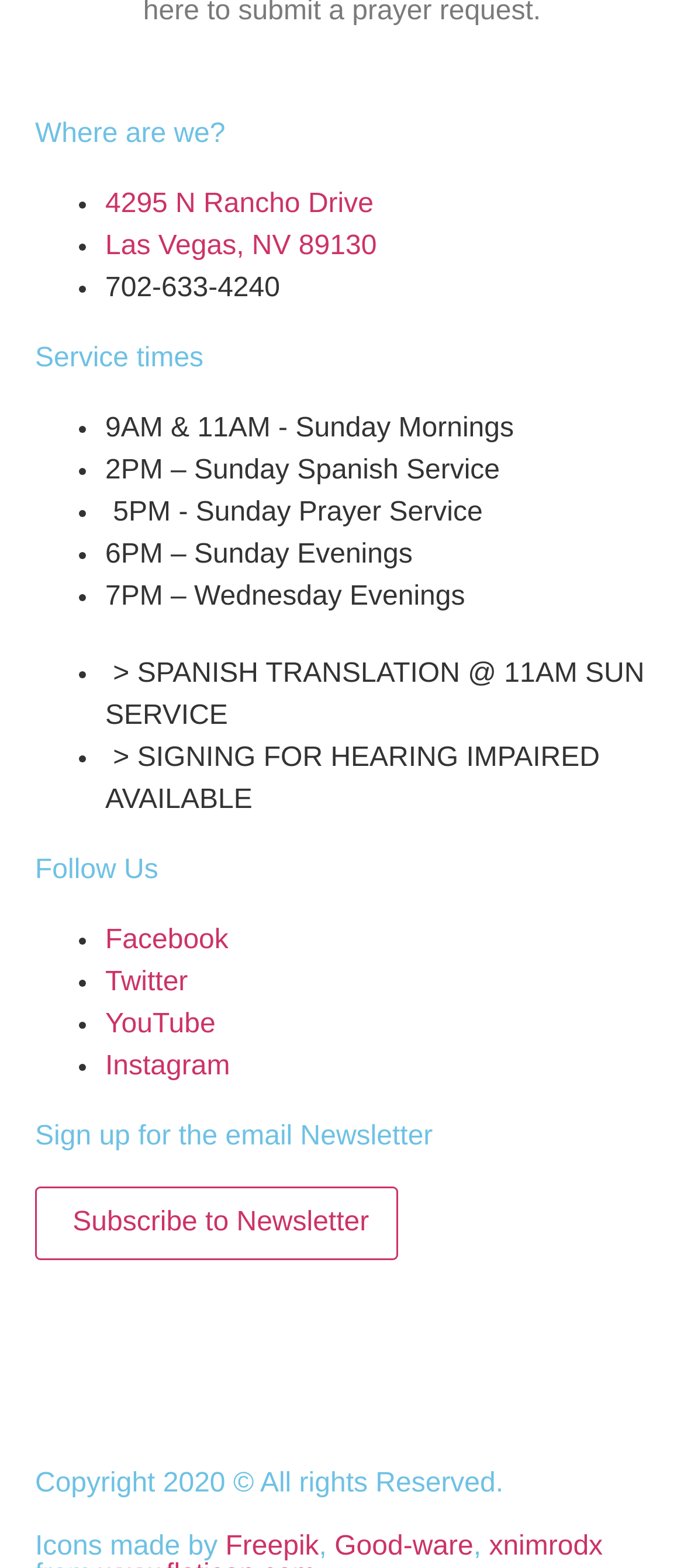Please identify the coordinates of the bounding box that should be clicked to fulfill this instruction: "Check the Copyright information".

[0.051, 0.936, 0.736, 0.955]